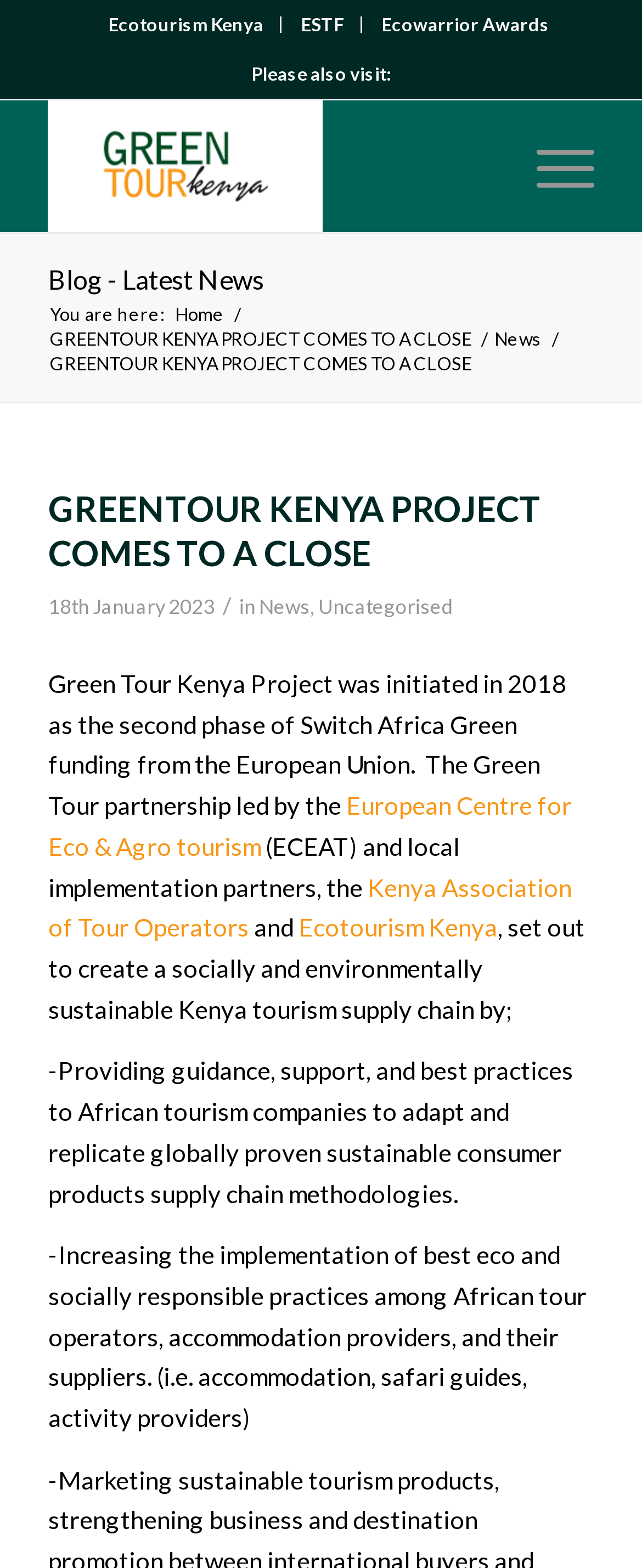Find the bounding box coordinates for the HTML element described as: "alt="GRAPH"". The coordinates should consist of four float values between 0 and 1, i.e., [left, top, right, bottom].

None